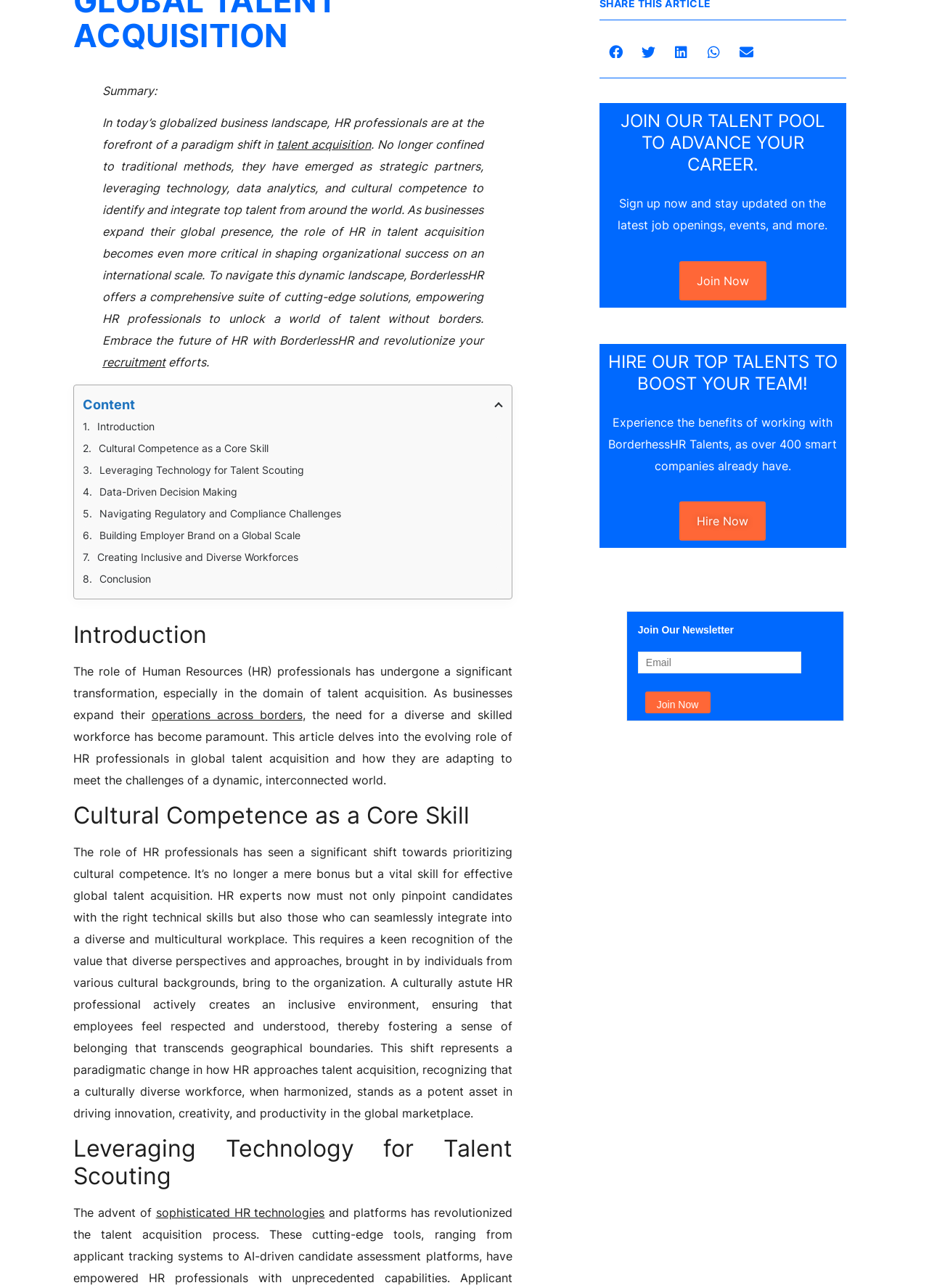Identify the bounding box coordinates for the UI element described by the following text: "operations across borders". Provide the coordinates as four float numbers between 0 and 1, in the format [left, top, right, bottom].

[0.163, 0.55, 0.325, 0.561]